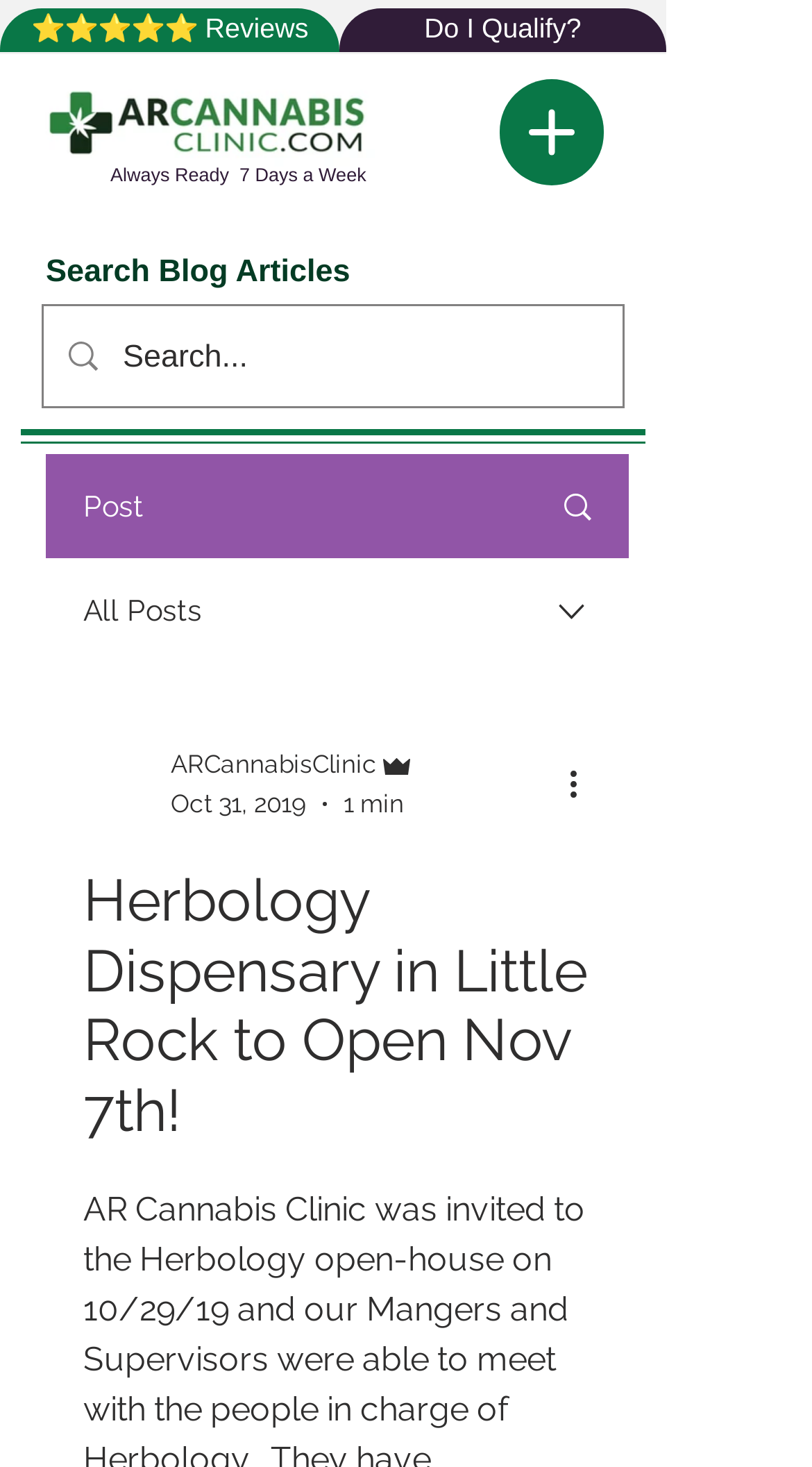Determine the bounding box coordinates for the UI element described. Format the coordinates as (top-left x, top-left y, bottom-right x, bottom-right y) and ensure all values are between 0 and 1. Element description: Search

[0.649, 0.311, 0.772, 0.379]